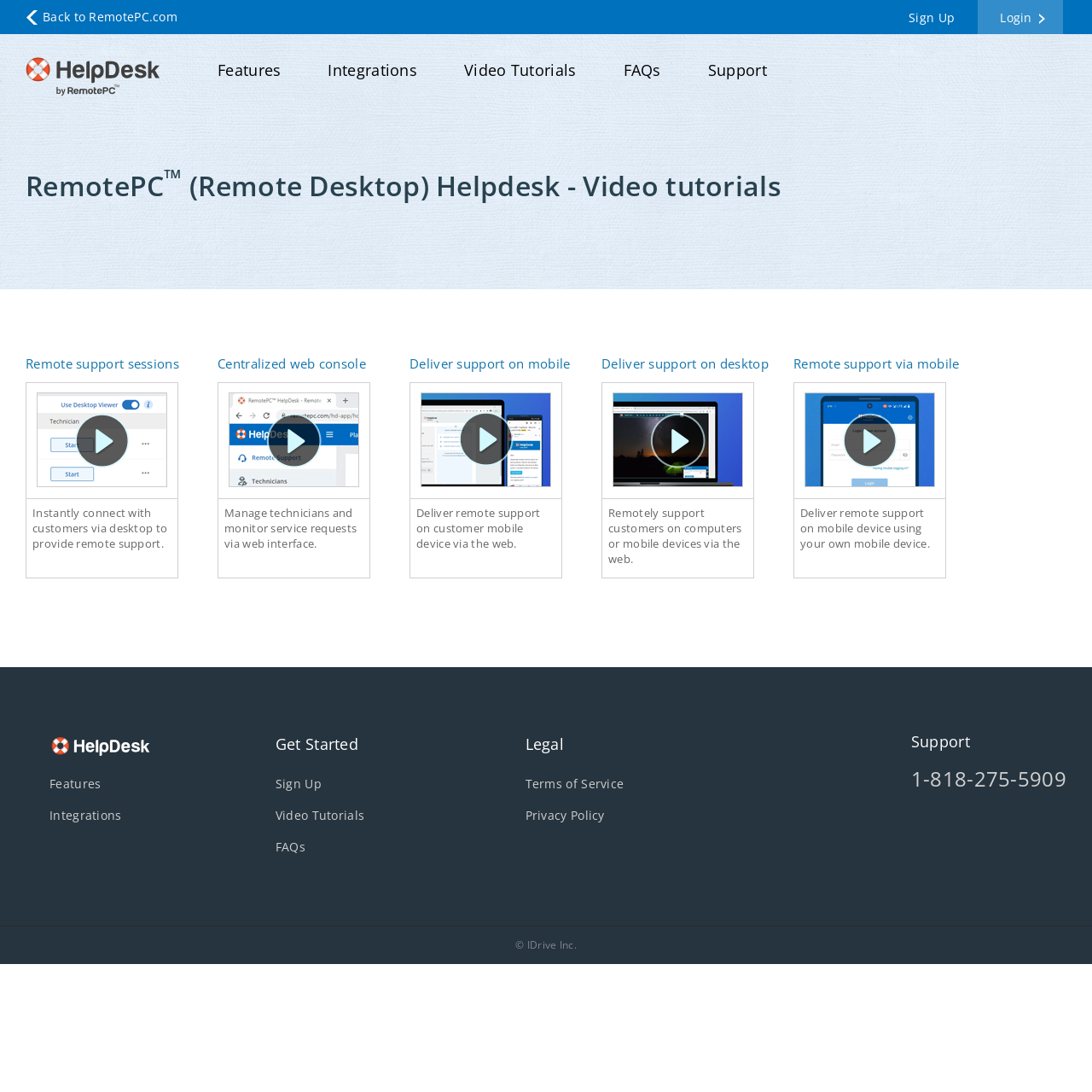How can customers receive remote support?
Based on the image, provide your answer in one word or phrase.

Via desktop or mobile device